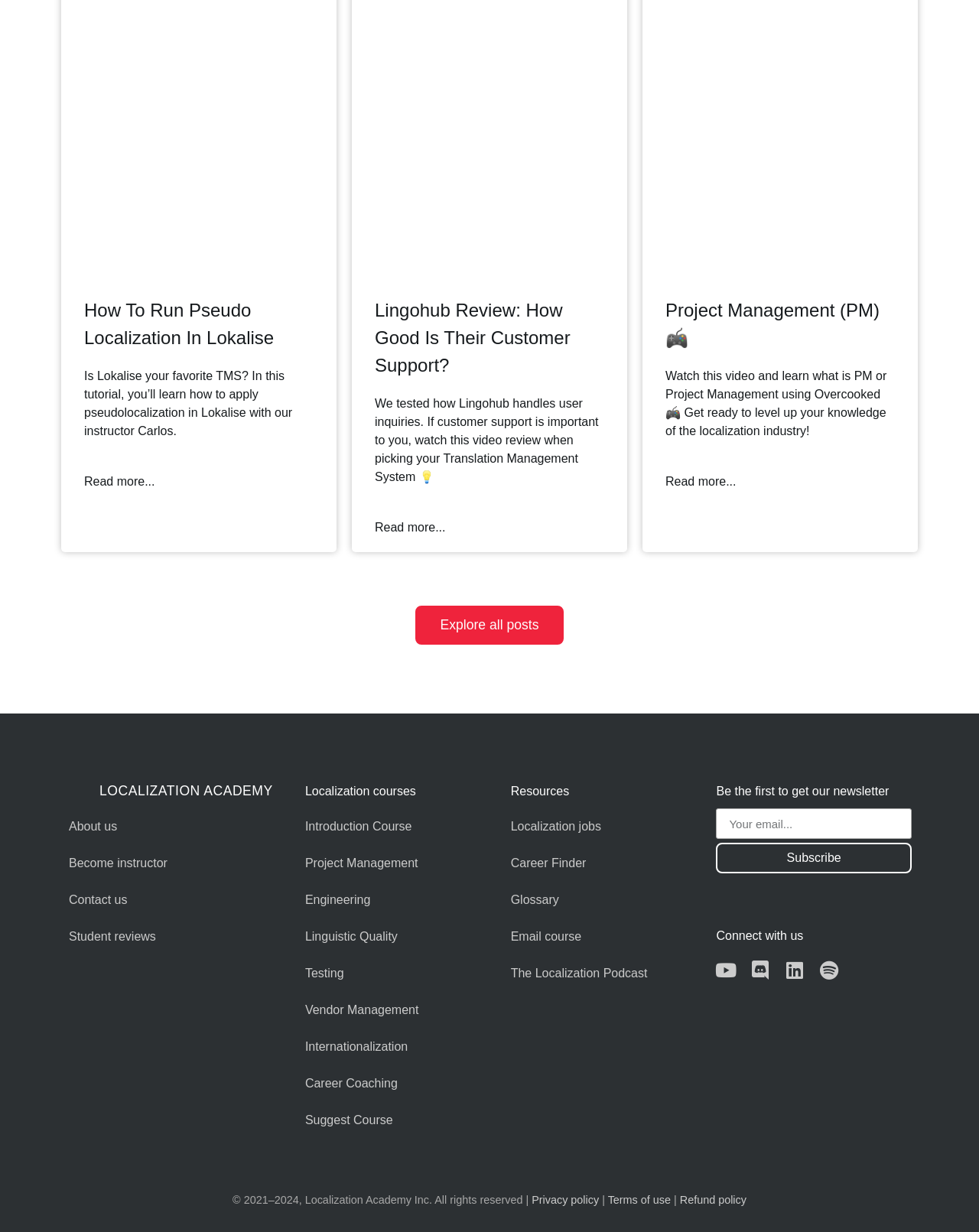Find the coordinates for the bounding box of the element with this description: "Project Management (PM) 🎮".

[0.68, 0.243, 0.899, 0.282]